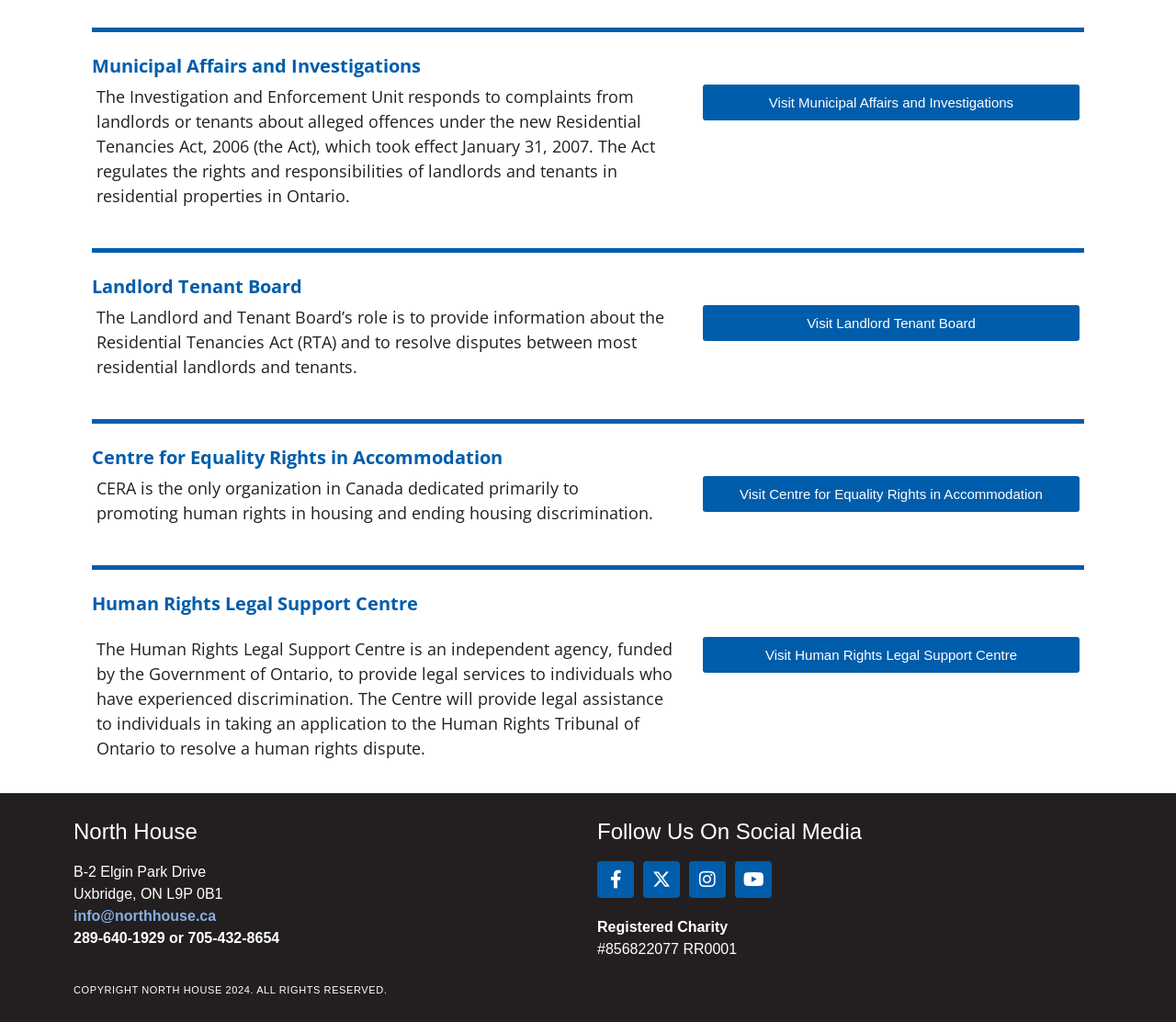What is the address of North House?
Give a detailed and exhaustive answer to the question.

The address of North House is B-2 Elgin Park Drive, Uxbridge, ON L9P 0B1.